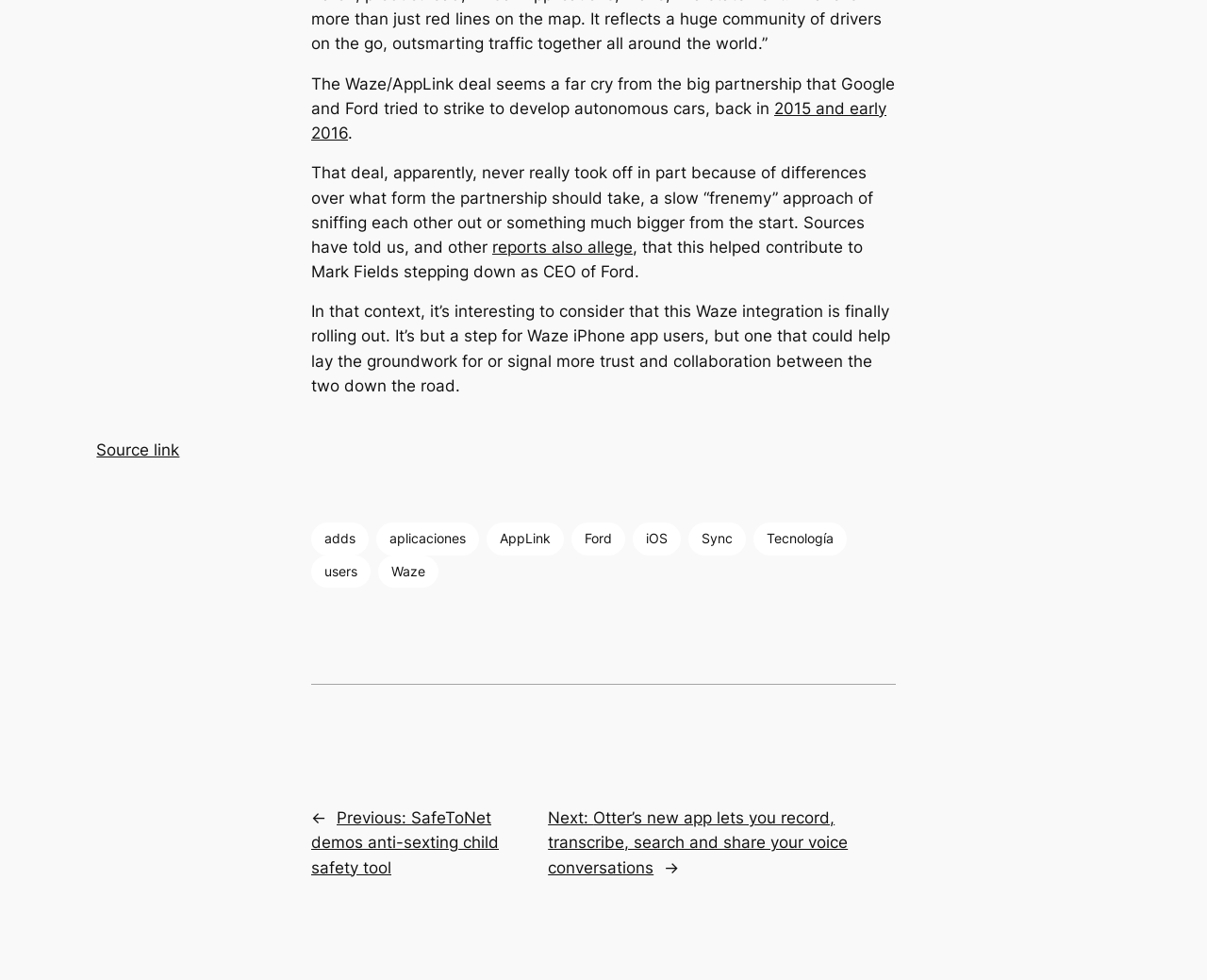Please answer the following question using a single word or phrase: What is mentioned as a reason for Mark Fields stepping down as CEO of Ford?

Differences over partnership